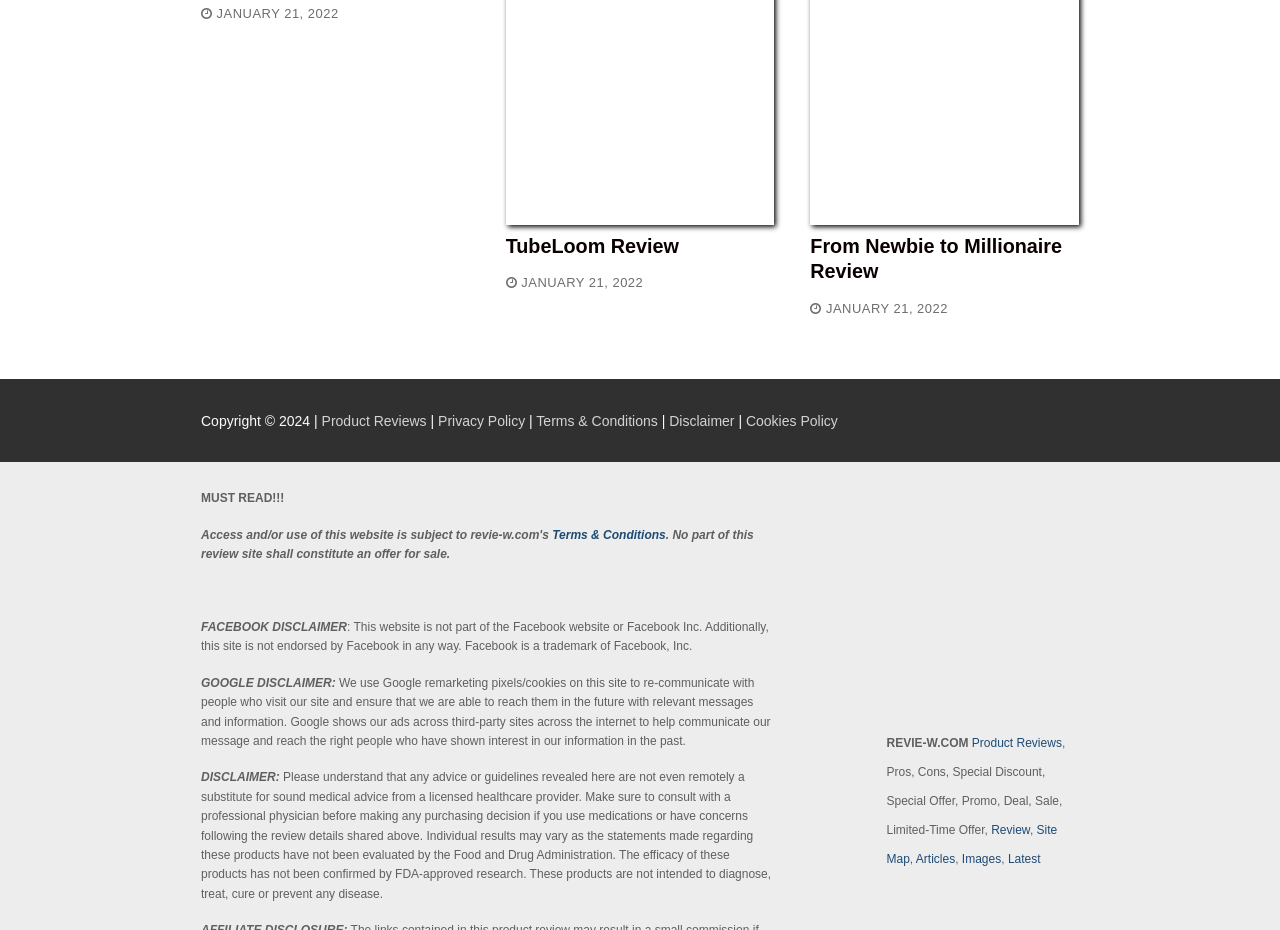What is the date of the TubeLoom Review?
Answer the question based on the image using a single word or a brief phrase.

JANUARY 21, 2022